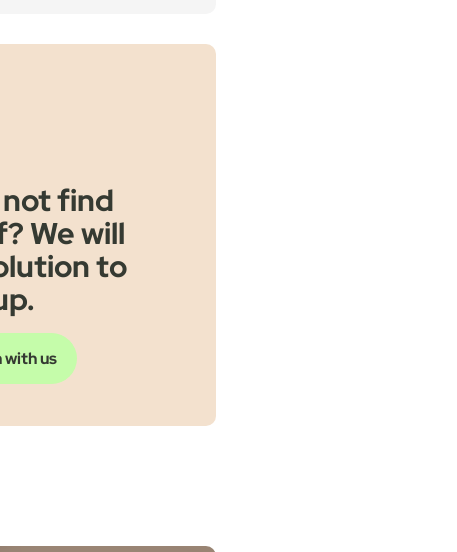Illustrate the scene in the image with a detailed description.

The image features a visually appealing call-to-action designed to engage viewers in seeking custom packaging solutions. It showcases a light, warm background that enhances the text's visibility. Prominently displayed is the message: "Did you not find yourself? We will find a solution to pack it up." This statement invites potential customers to consider personalized packaging options.

At the bottom of the image, there is a call-to-action button that encourages interaction, reading "Get in touch with us," highlighted with a soft green background, making it stand out against the rest of the design. This layout effectively communicates a supportive and resourceful approach to packaging needs, appealing to a diverse audience seeking tailored solutions.